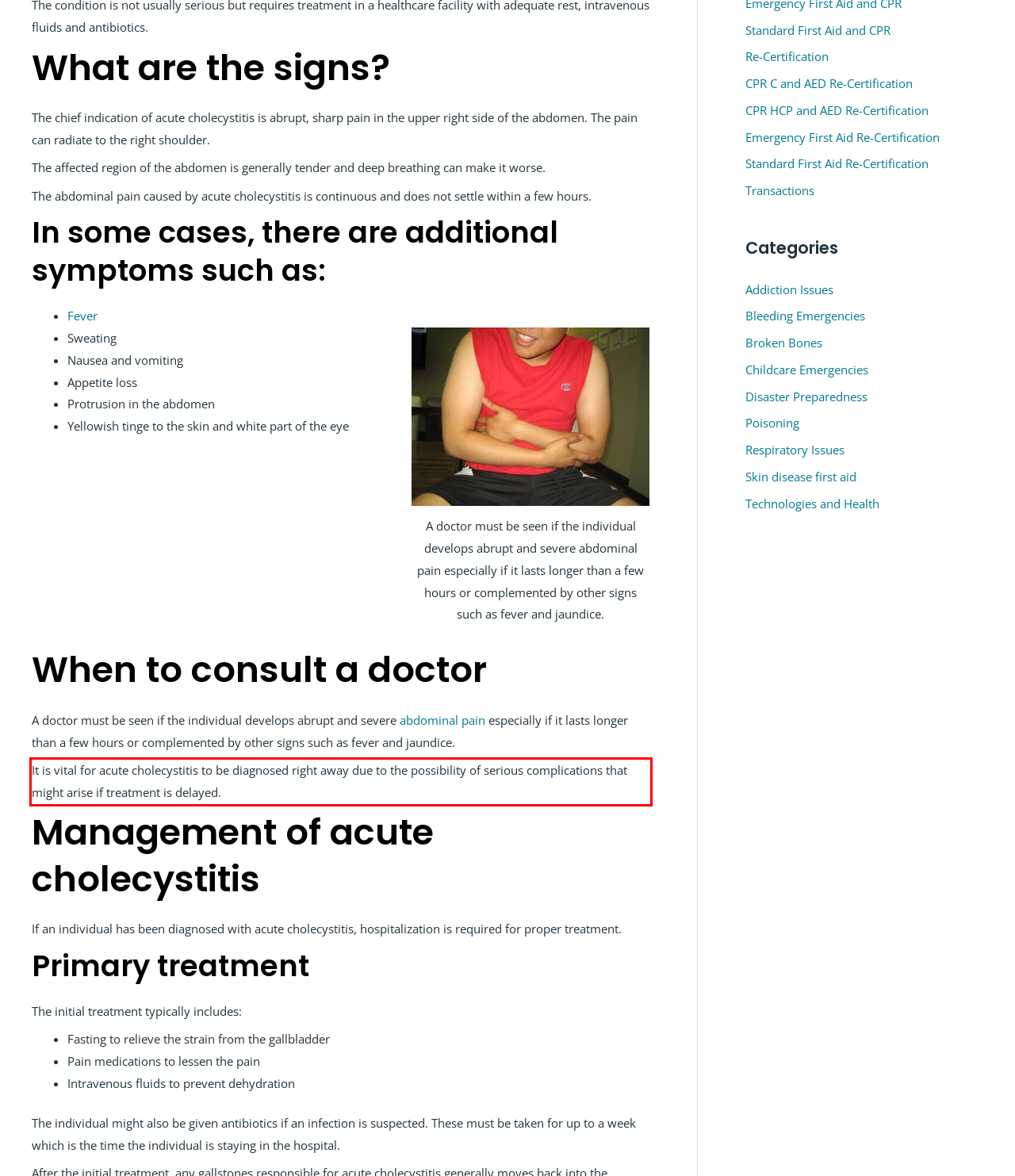Identify the text inside the red bounding box in the provided webpage screenshot and transcribe it.

It is vital for acute cholecystitis to be diagnosed right away due to the possibility of serious complications that might arise if treatment is delayed.